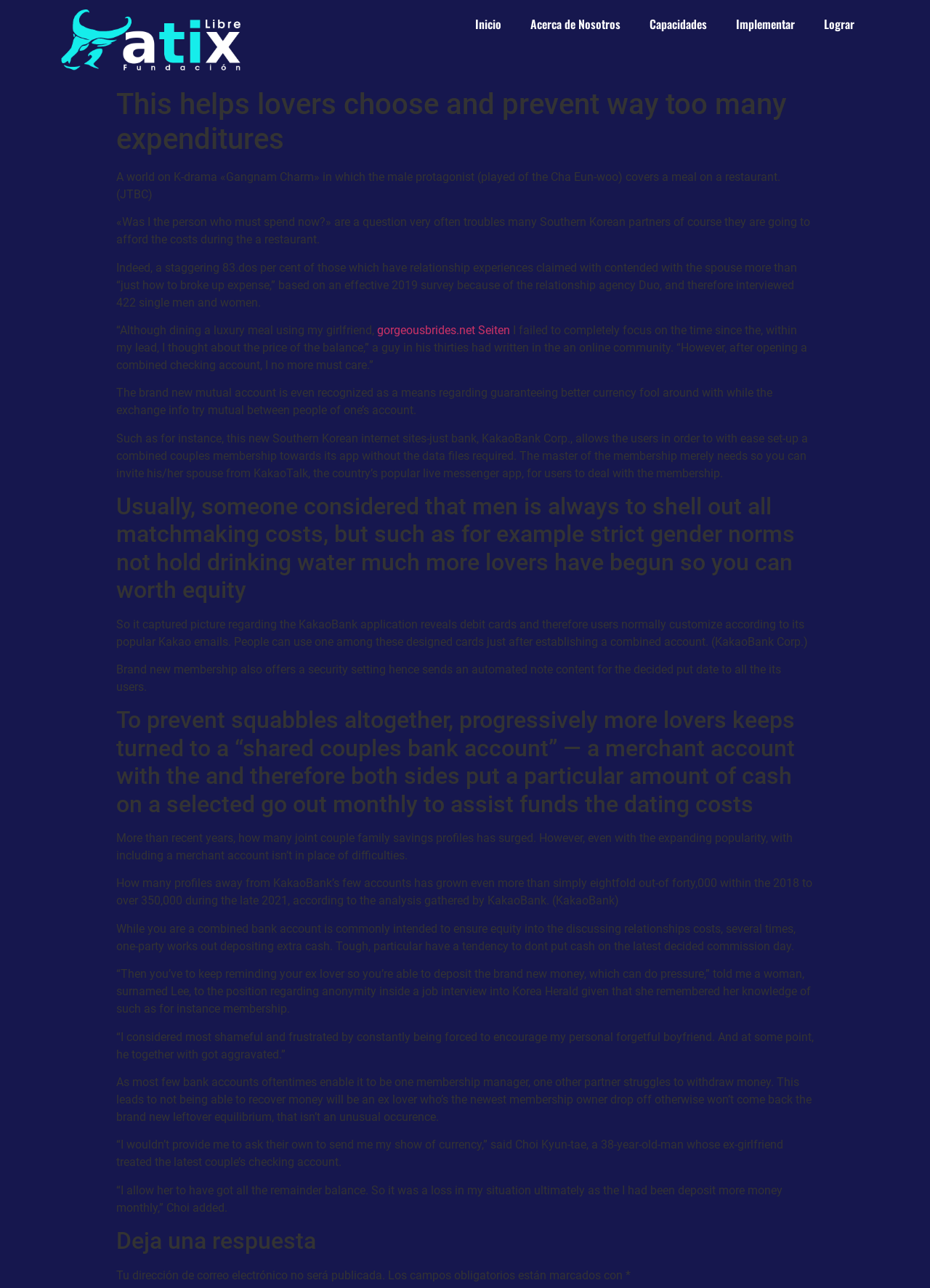Answer the following in one word or a short phrase: 
What is the purpose of a shared couples bank account?

To ensure equity in sharing relationship costs